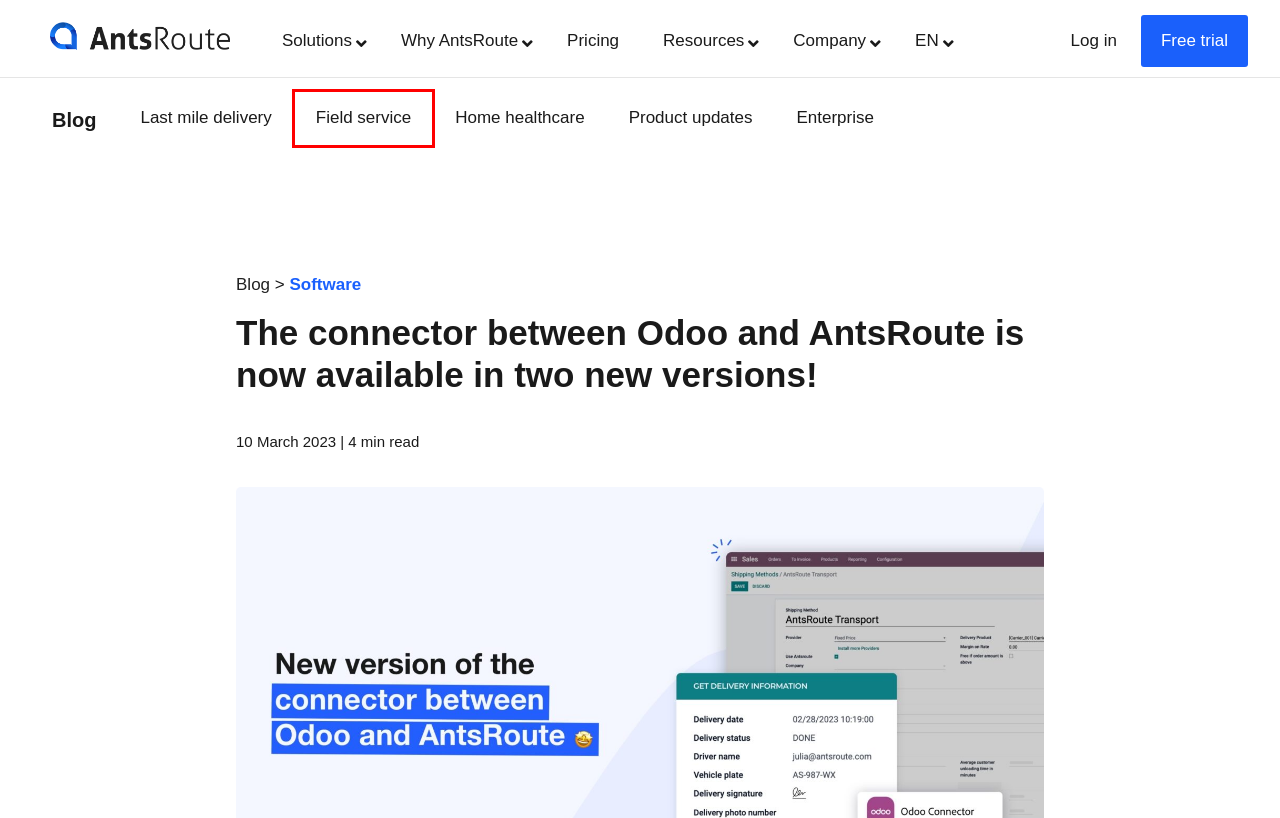You are presented with a screenshot of a webpage containing a red bounding box around a particular UI element. Select the best webpage description that matches the new webpage after clicking the element within the bounding box. Here are the candidates:
A. Pricing - AntsRoute
B. Blog - Healthcare - AntsRoute
C. Antsroute
D. AntsRoute | Last mile route optimisation software
E. Blog - AntsRoute
F. Blog - Last mile delivery - AntsRoute
G. Blog - Field Service - AntsRoute
H. Blog - Product updates - AntsRoute

G